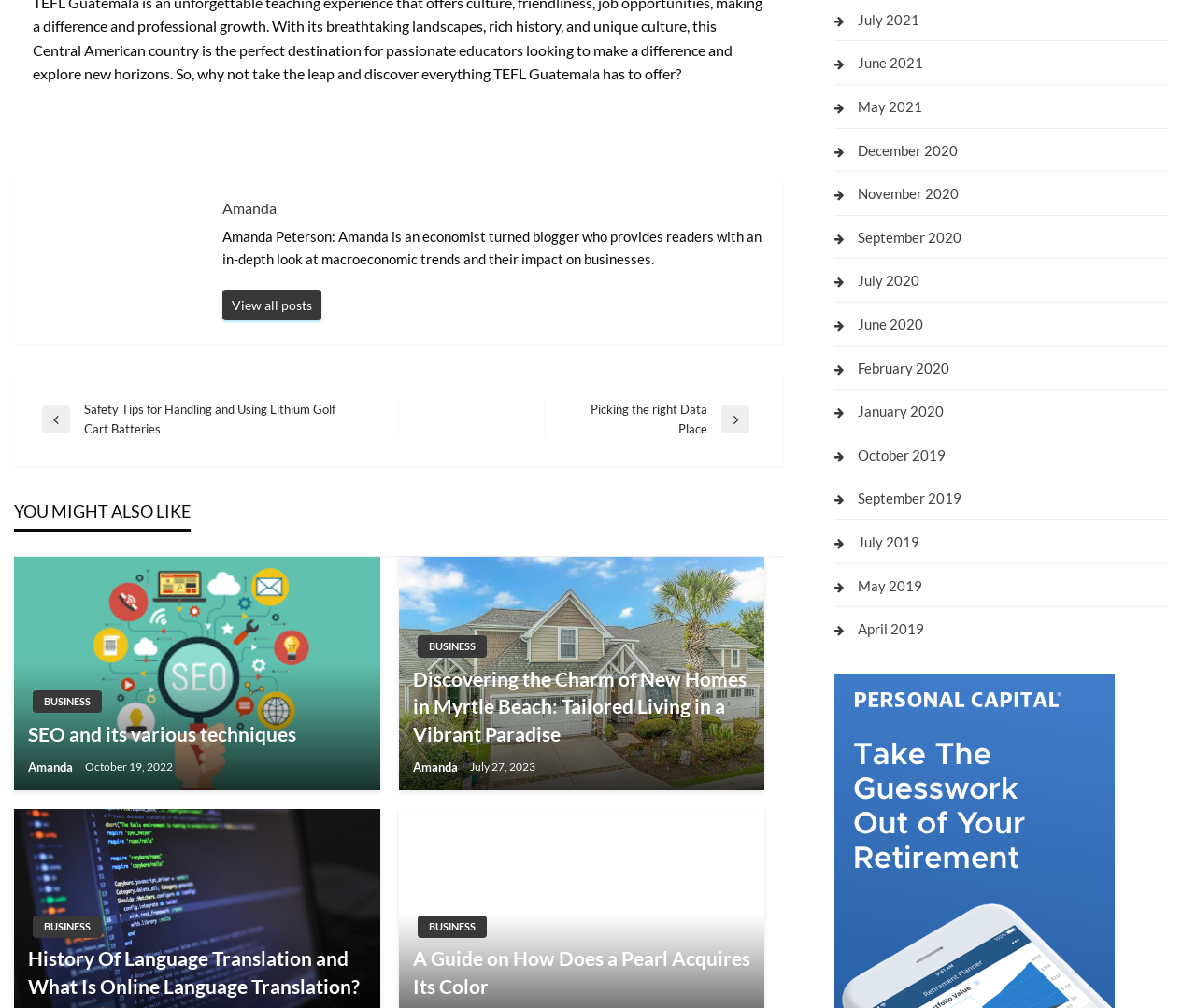Determine the bounding box coordinates for the clickable element to execute this instruction: "Check out the article about SEO techniques". Provide the coordinates as four float numbers between 0 and 1, i.e., [left, top, right, bottom].

[0.023, 0.714, 0.306, 0.742]